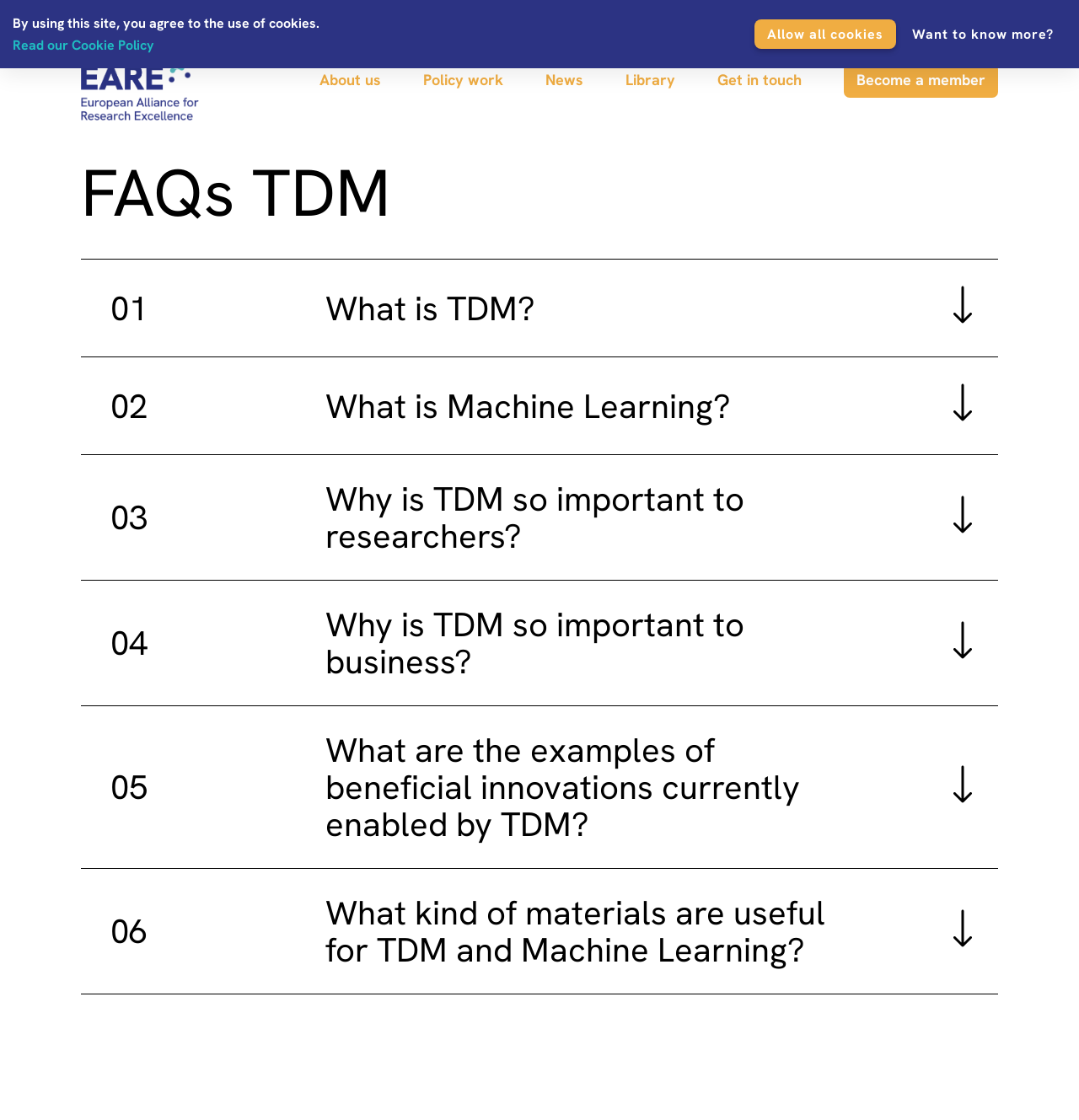Pinpoint the bounding box coordinates of the clickable element needed to complete the instruction: "Click on About us". The coordinates should be provided as four float numbers between 0 and 1: [left, top, right, bottom].

[0.296, 0.062, 0.353, 0.081]